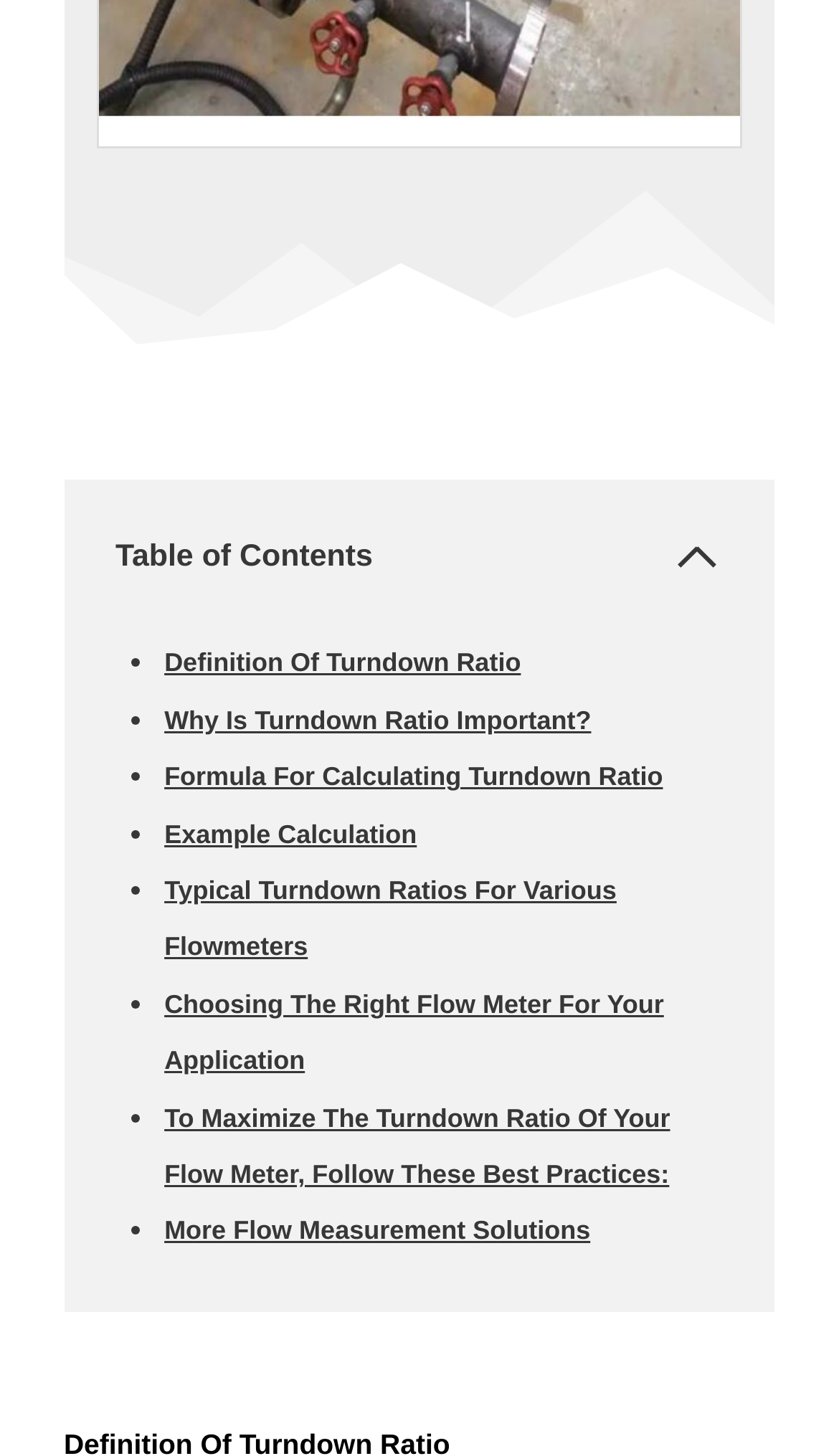Locate the bounding box coordinates of the element to click to perform the following action: 'Collapse the table of contents'. The coordinates should be given as four float values between 0 and 1, in the form of [left, top, right, bottom].

[0.801, 0.366, 0.862, 0.401]